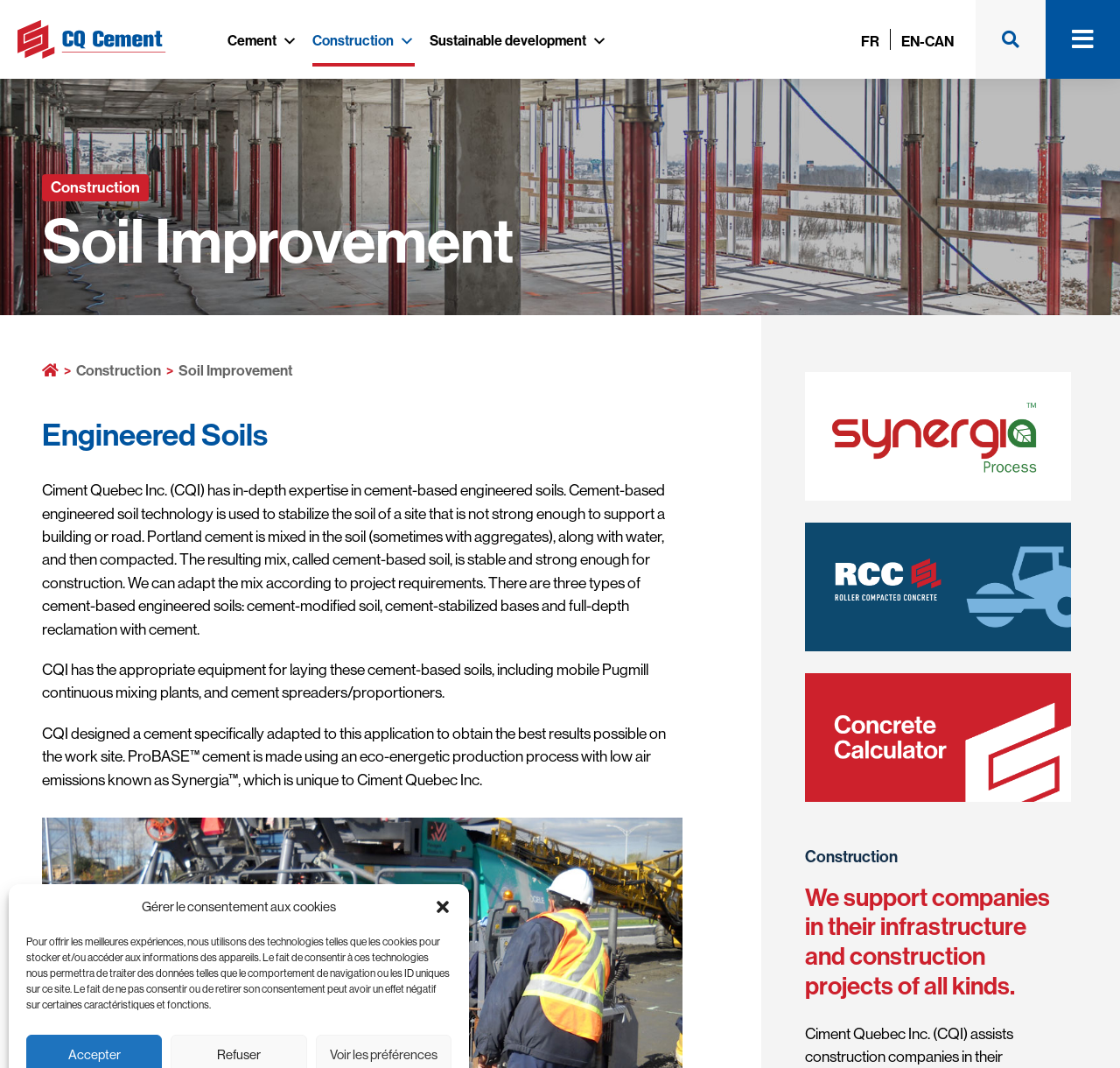Summarize the webpage in an elaborate manner.

The webpage is about Ciment Québec inc., a company that provides integrated cement solutions. At the top right corner, there is a button to close a dialog box. Below it, there is a static text explaining the company's use of technologies such as cookies to store and access device information.

The main navigation menu is located at the top of the page, with links to "Cement", "Construction", and "Sustainable development" sections. Each of these links has a dropdown menu. On the top left corner, there is a link to the company's logo.

In the top right corner, there is a language selection menu with options for French and English. Next to it, there is a search bar with a search button.

The main content of the page is divided into sections. The first section is about Soil Improvement, with a heading and a brief description. Below it, there is a link to "Construction" and a static text describing the company's expertise in cement-based engineered soils.

The next section is about Engineered Soils, with a heading and a detailed description of the company's technology and equipment used in this field. There are three paragraphs of text explaining the process and benefits of using cement-based engineered soils.

At the bottom of the page, there are three links to unknown destinations, followed by a static text "Construction" and a heading that reads "We support companies in their infrastructure and construction projects of all kinds."